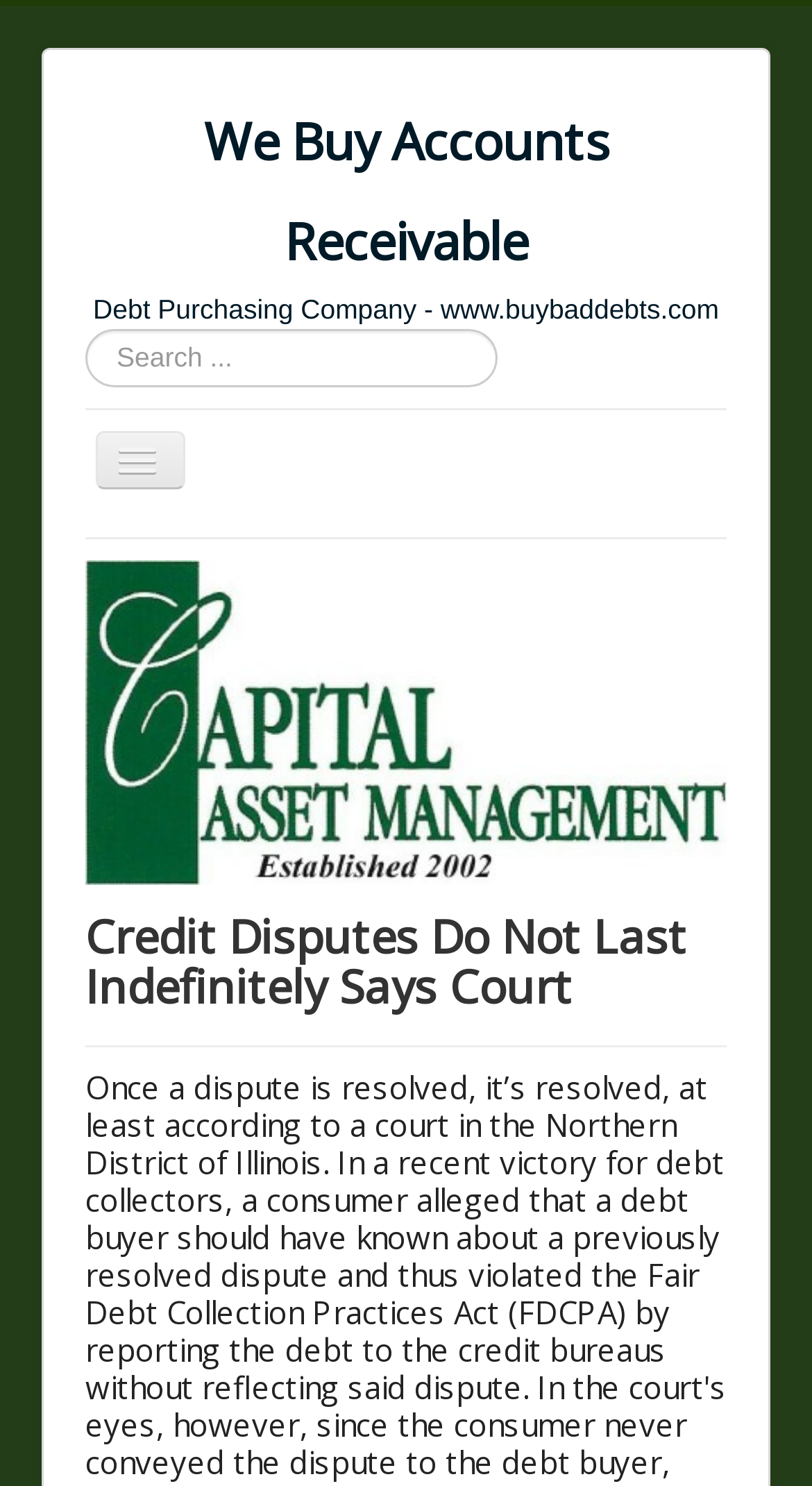Summarize the webpage with intricate details.

The webpage is about Capital Asset Management, Inc., a debt purchasing company. At the top, there is a link to the company's website, "www.buybaddebts.com", and the company's name, "Capital Asset Management, Inc." is displayed prominently. 

Below the company name, there is a search bar with a placeholder text "Search..." where users can input their queries. 

To the right of the search bar, there is a navigation menu with seven links: "Home", "Selling Your AR", "What We Buy", "What You Need", "Debt Buyers", "Contact Us", and "Our Team". 

Above the navigation menu, there is a blue flower image. 

The main content of the webpage is an article with the title "Credit Disputes Do Not Last Indefinitely Says Court", which takes up most of the page.